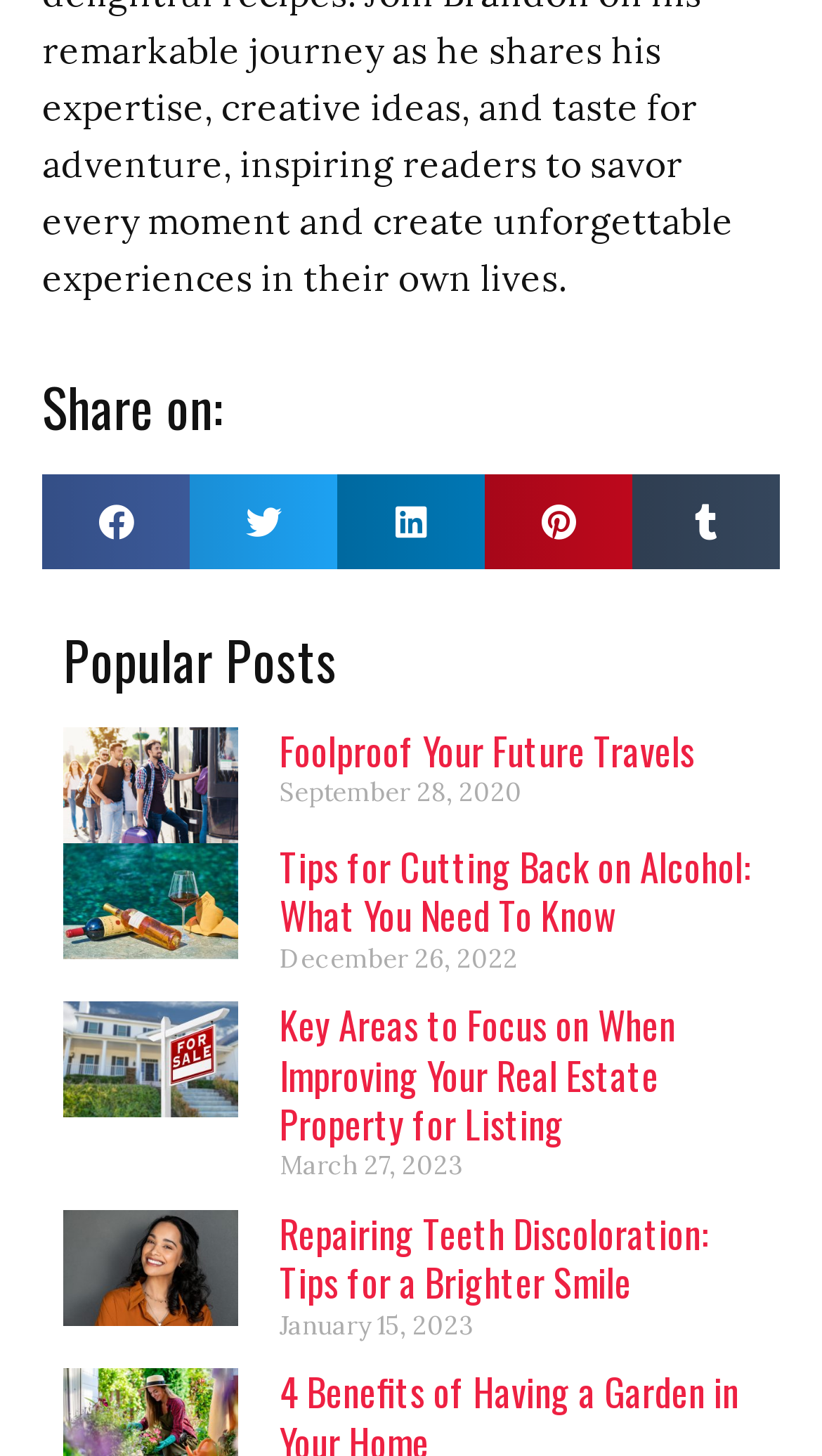What is the title of the first popular post?
Identify the answer in the screenshot and reply with a single word or phrase.

Foolproof Your Future Travels